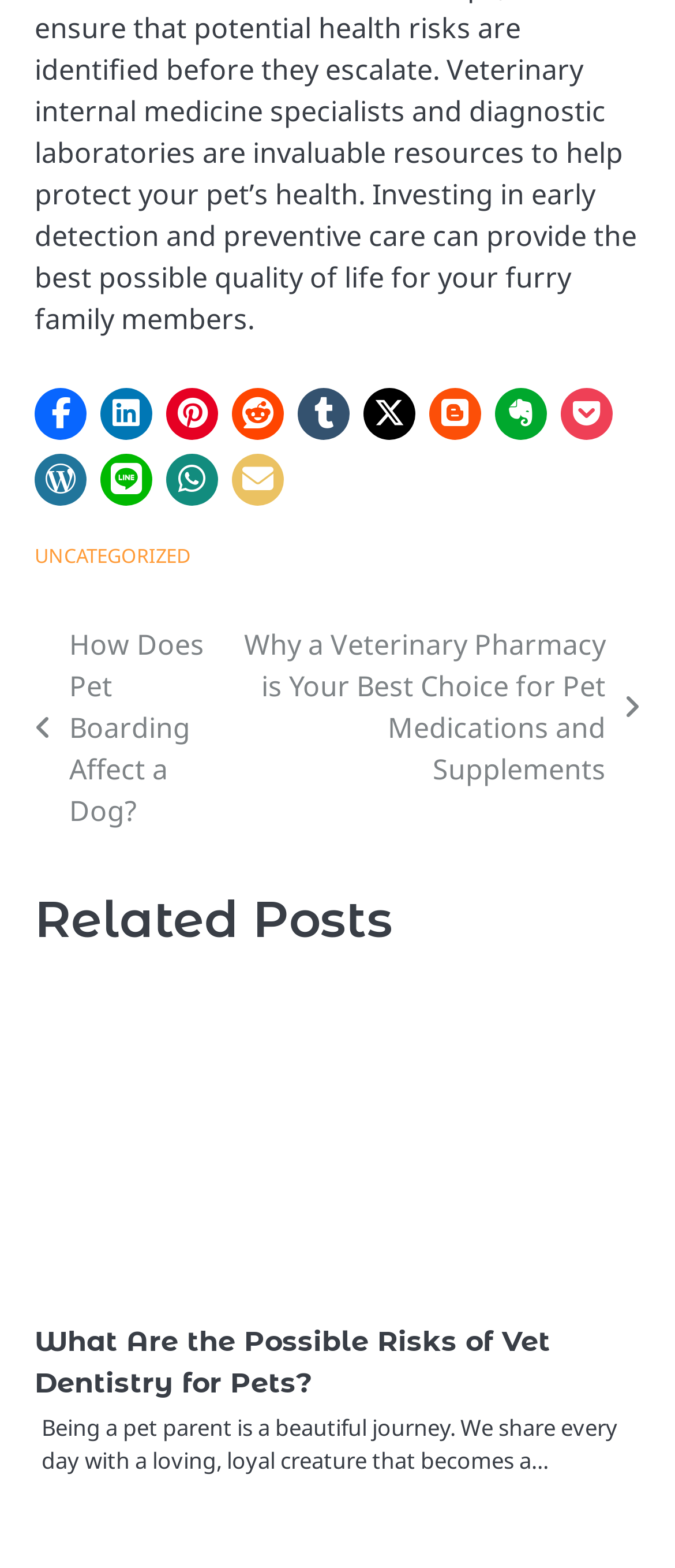With reference to the image, please provide a detailed answer to the following question: How many social media sharing options are available?

I counted the number of social media sharing buttons available on the webpage, which includes Share on Facebook, Share on LinkedIn, Share on Pinterest, and so on, up to 16 options.